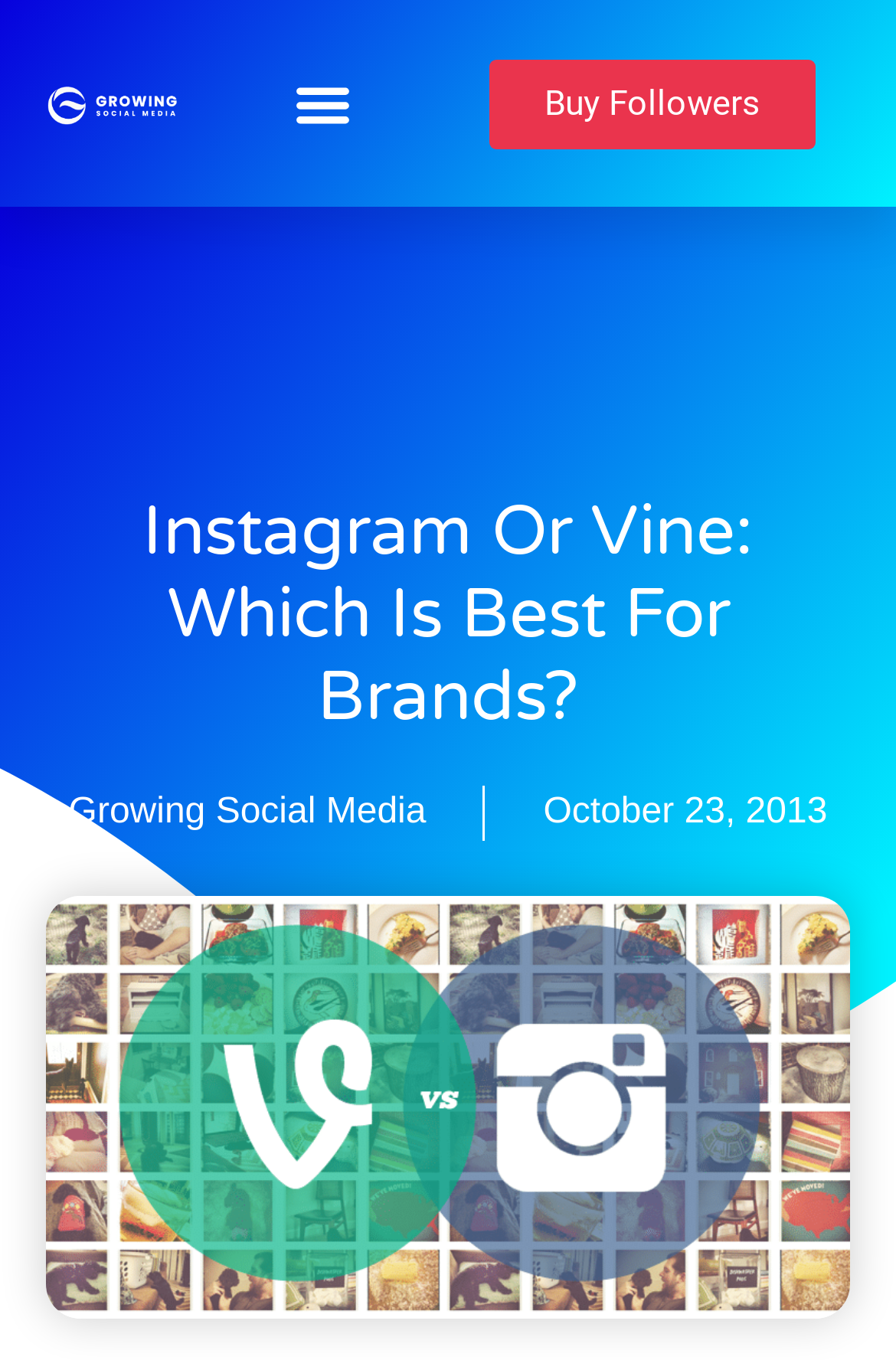Using the image as a reference, answer the following question in as much detail as possible:
What is the date of the article?

The date of the article is mentioned in the link 'October 23, 2013' which is located below the heading 'Instagram Or Vine: Which Is Best For Brands?'.